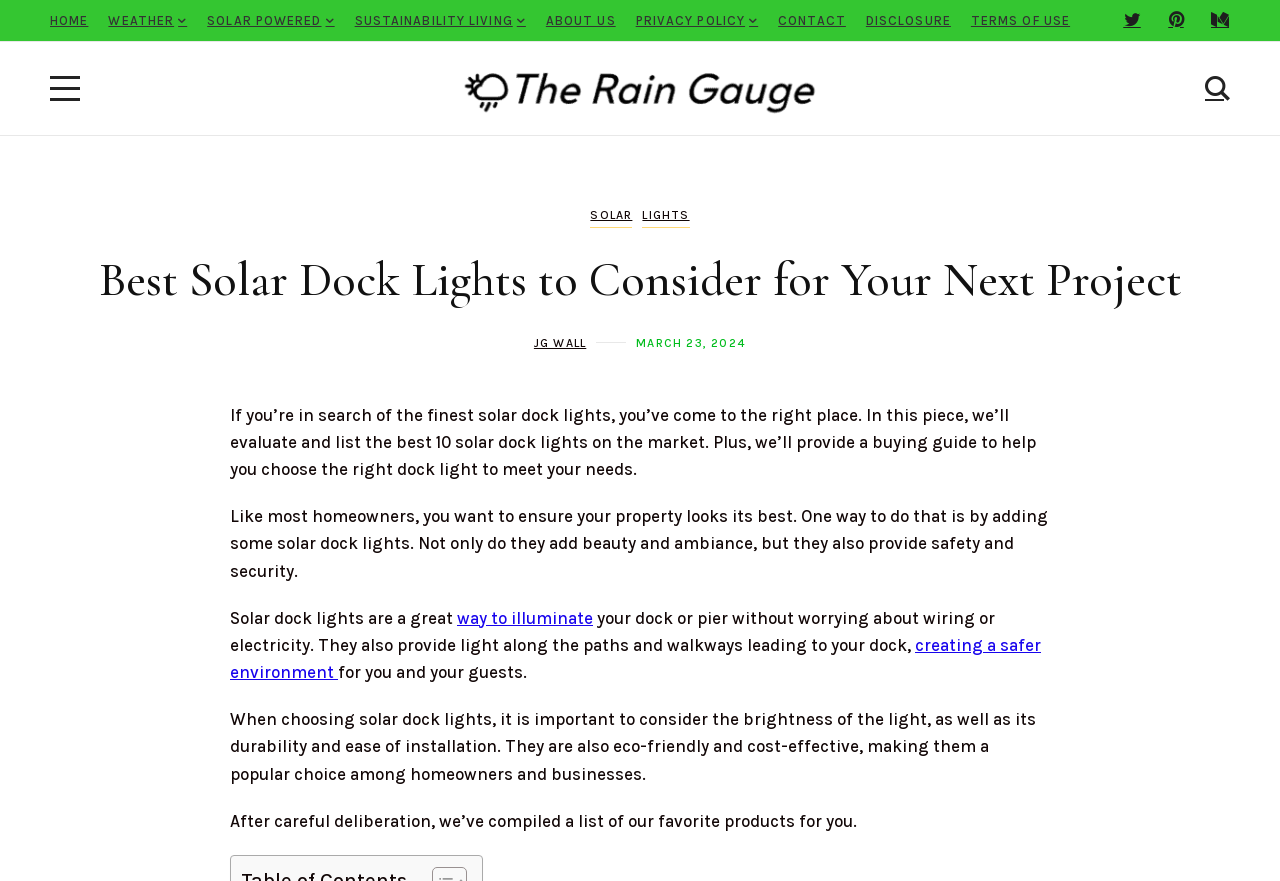What is the main topic of this webpage?
Refer to the image and provide a concise answer in one word or phrase.

Solar dock lights